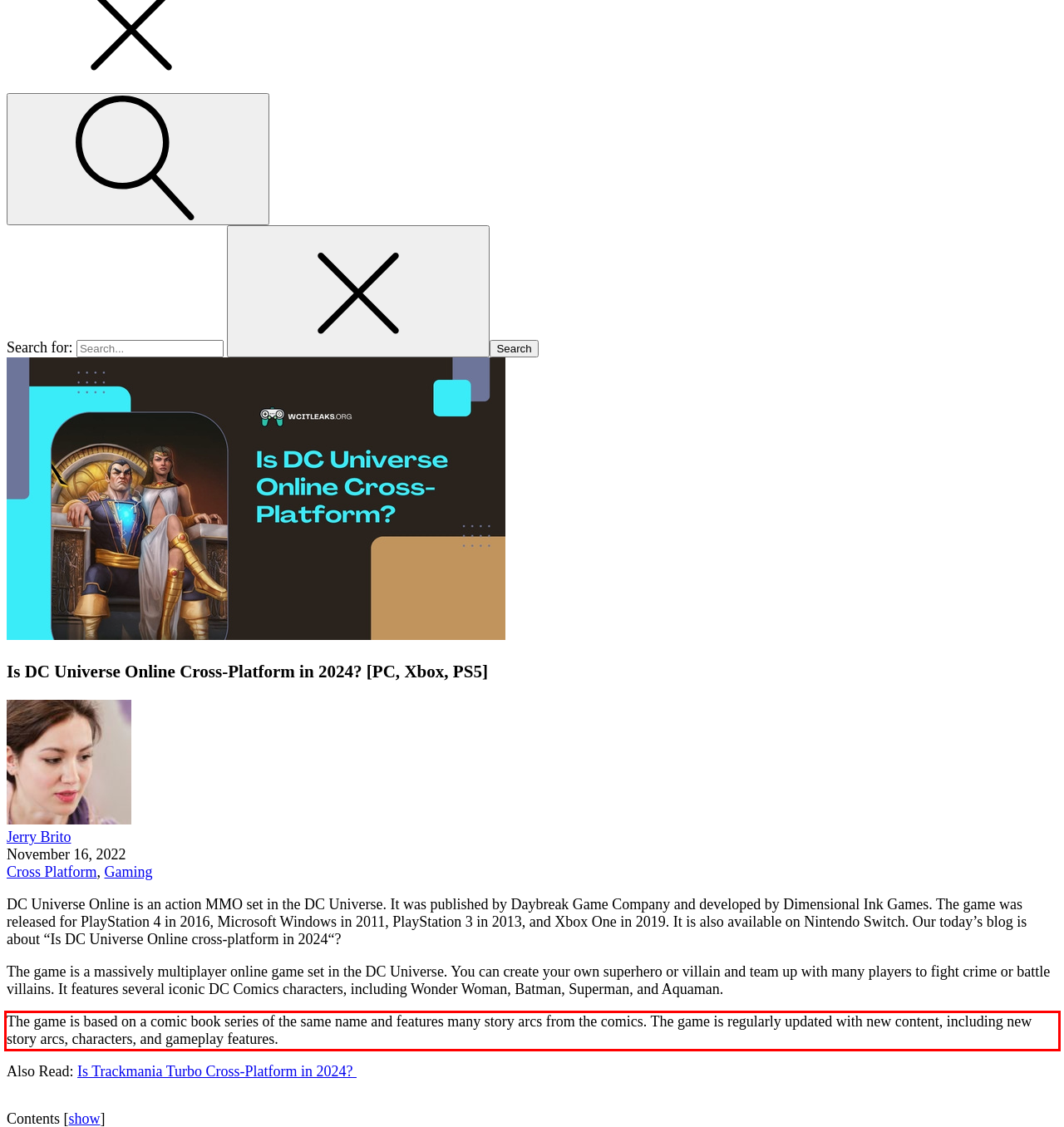From the given screenshot of a webpage, identify the red bounding box and extract the text content within it.

The game is based on a comic book series of the same name and features many story arcs from the comics. The game is regularly updated with new content, including new story arcs, characters, and gameplay features.